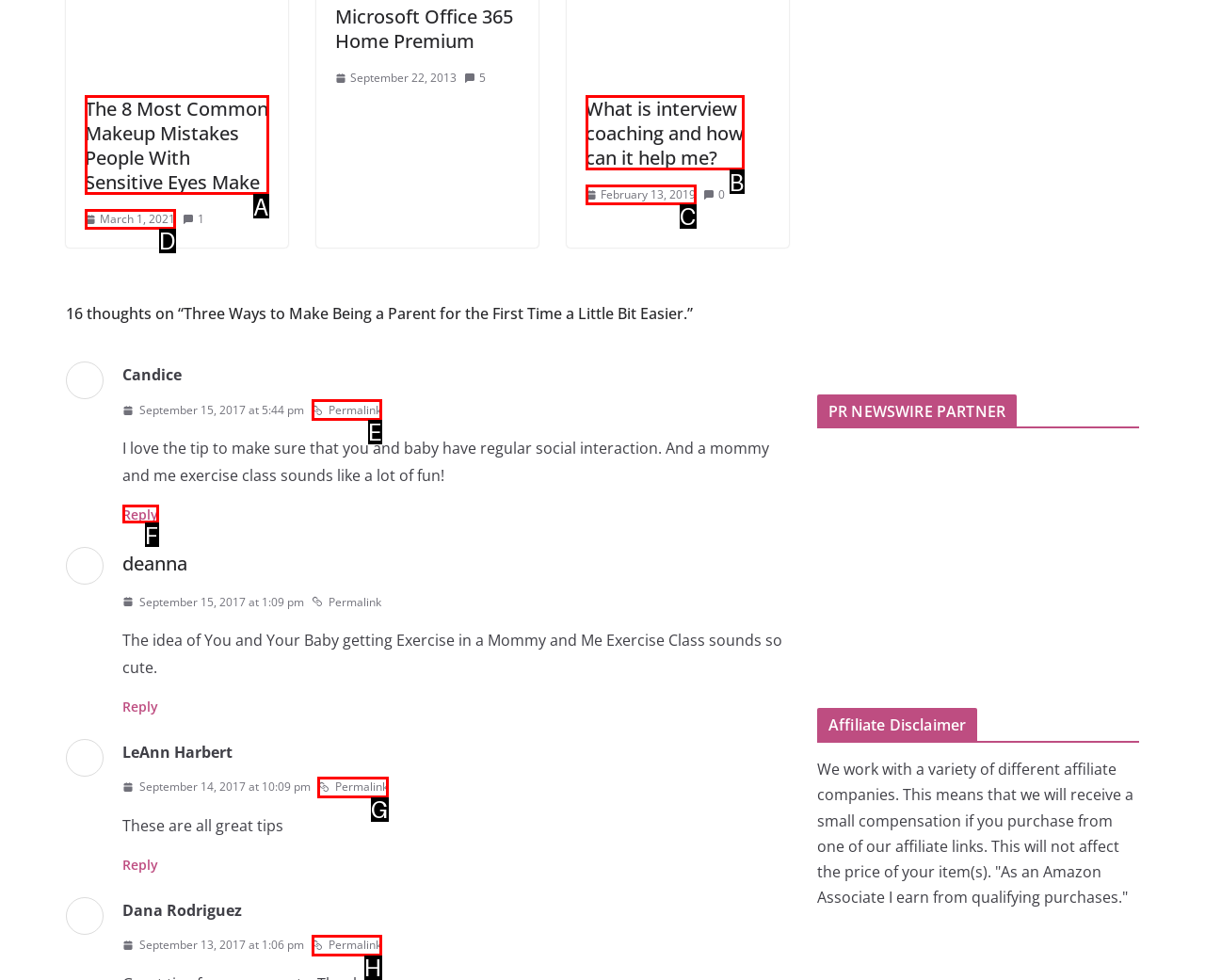From the given choices, which option should you click to complete this task: Check the permalink of LeAnn Harbert's comment? Answer with the letter of the correct option.

G